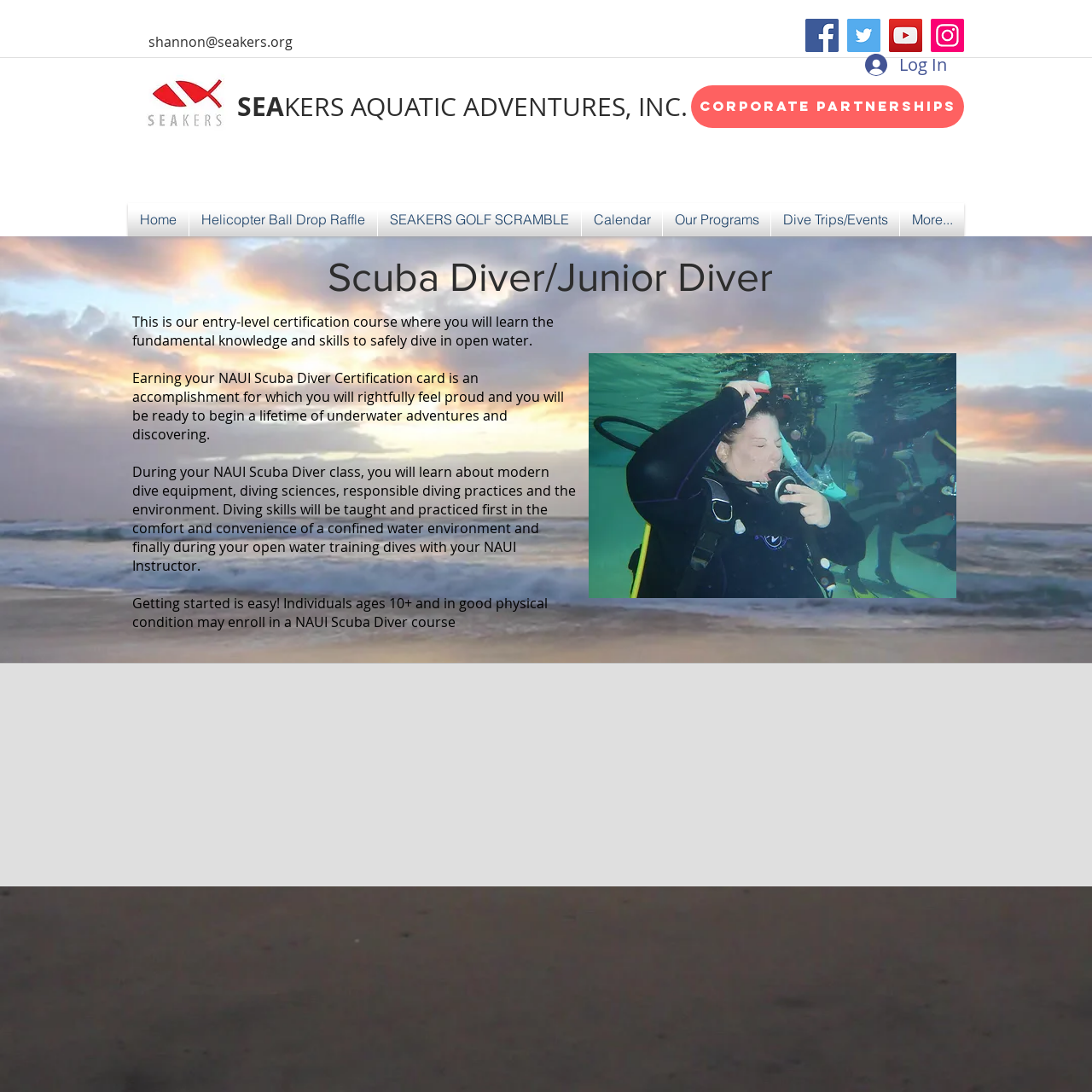Please specify the bounding box coordinates for the clickable region that will help you carry out the instruction: "Log In".

[0.781, 0.043, 0.875, 0.076]